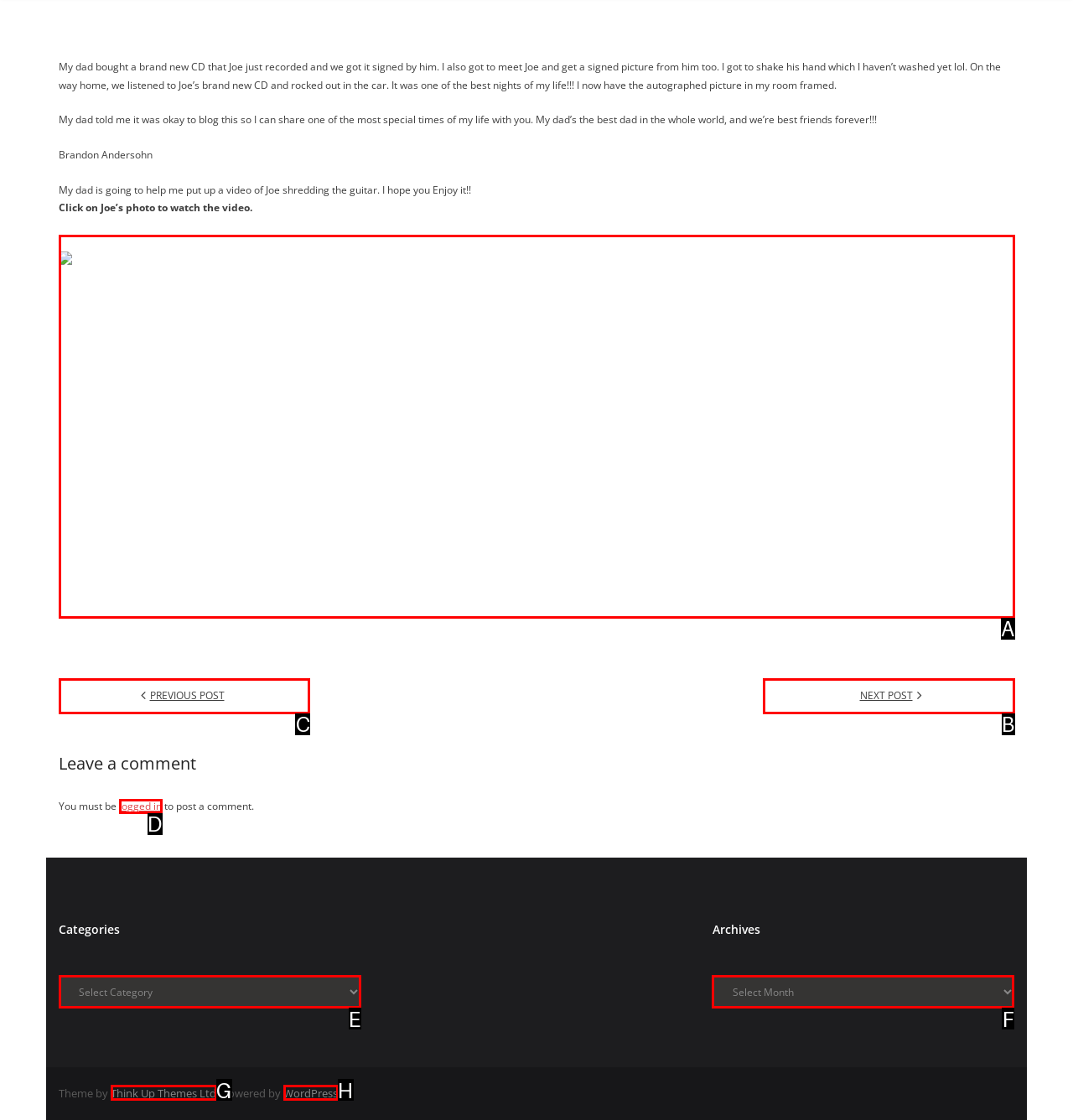Given the instruction: Go to previous post, which HTML element should you click on?
Answer with the letter that corresponds to the correct option from the choices available.

C